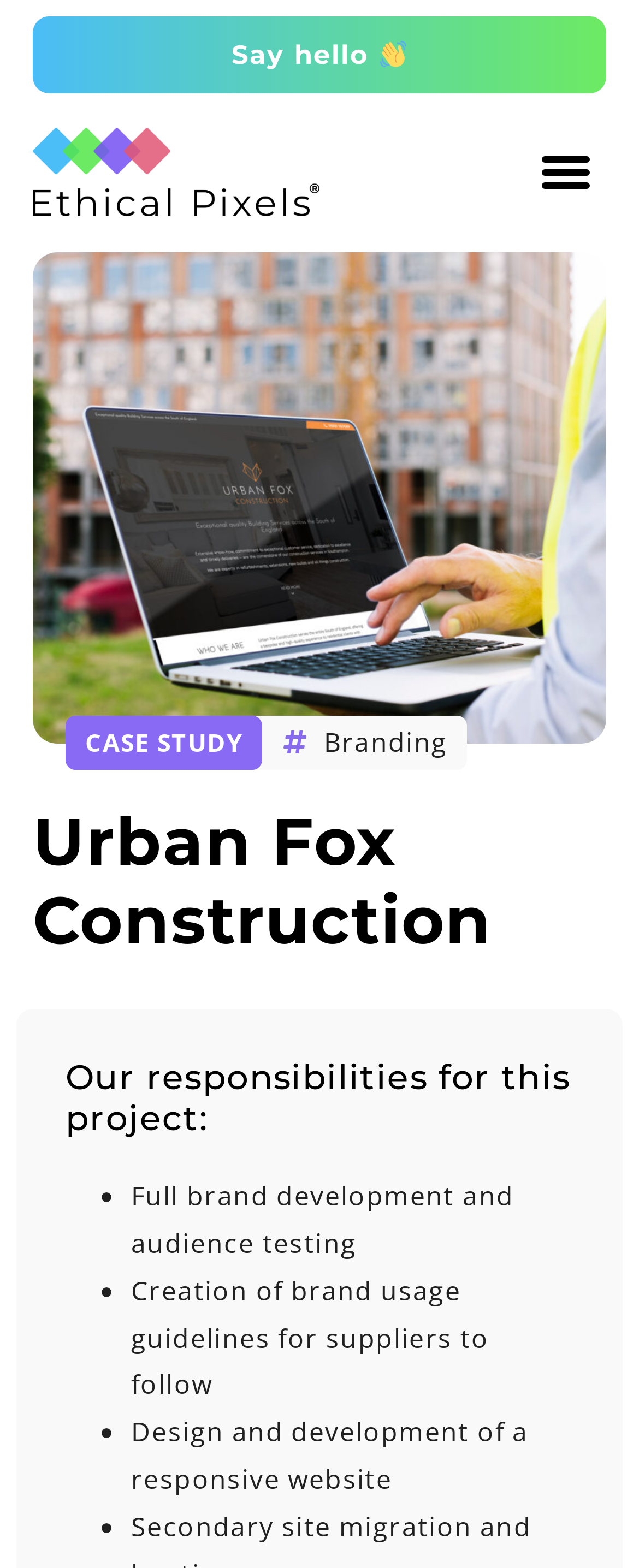Using the information in the image, could you please answer the following question in detail:
What is the text of the link at the top right corner?

The text of the link at the top right corner is obtained from the link element 'Say hello 👋' which is located at the top right corner of the webpage, as indicated by its bounding box coordinates [0.363, 0.025, 0.637, 0.045].